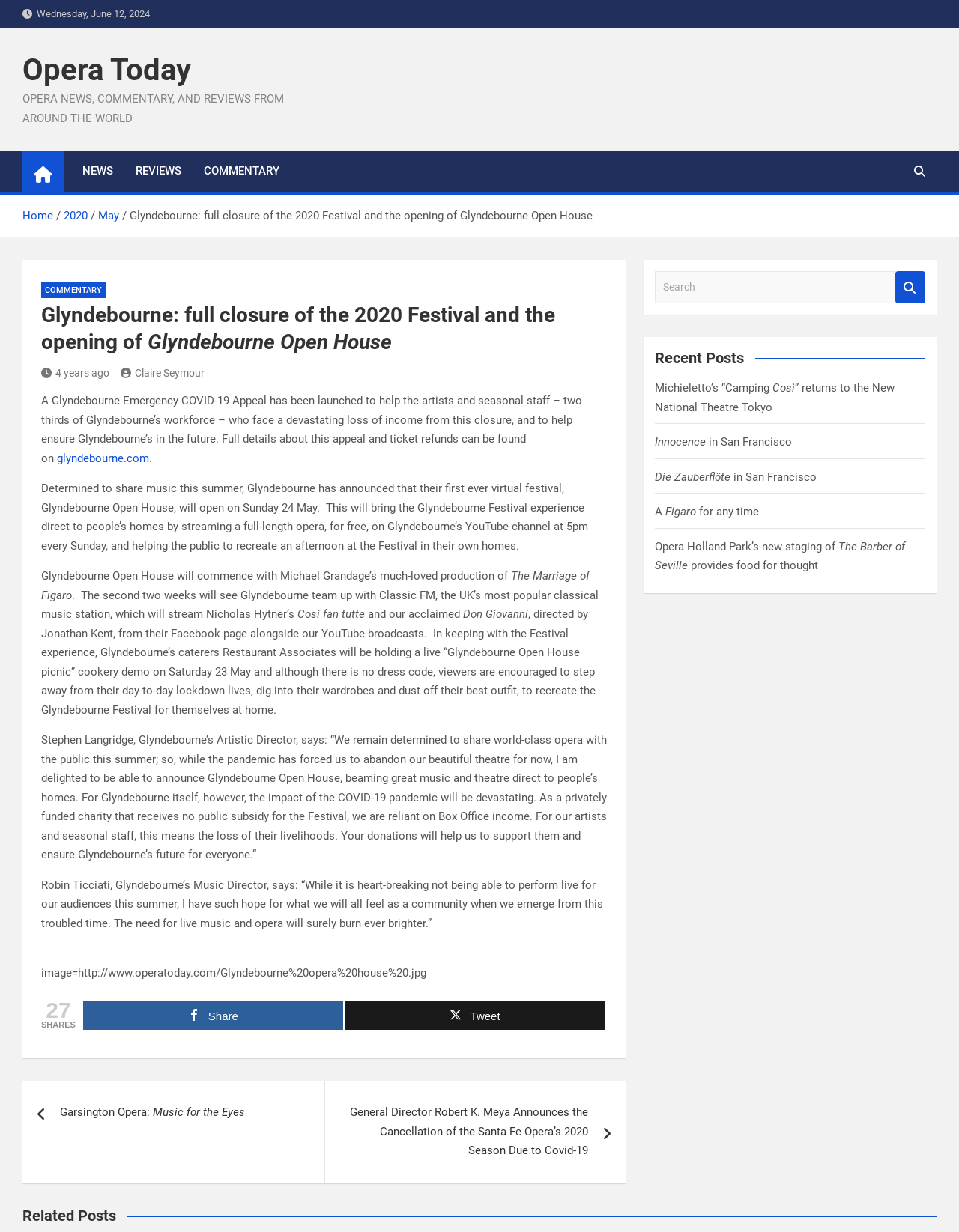What is the name of the opera that will be streamed on Glyndebourne's YouTube channel?
Give a comprehensive and detailed explanation for the question.

The article mentions that Glyndebourne Open House will commence with Michael Grandage's production of 'The Marriage of Figaro', which will be streamed on Glyndebourne's YouTube channel.